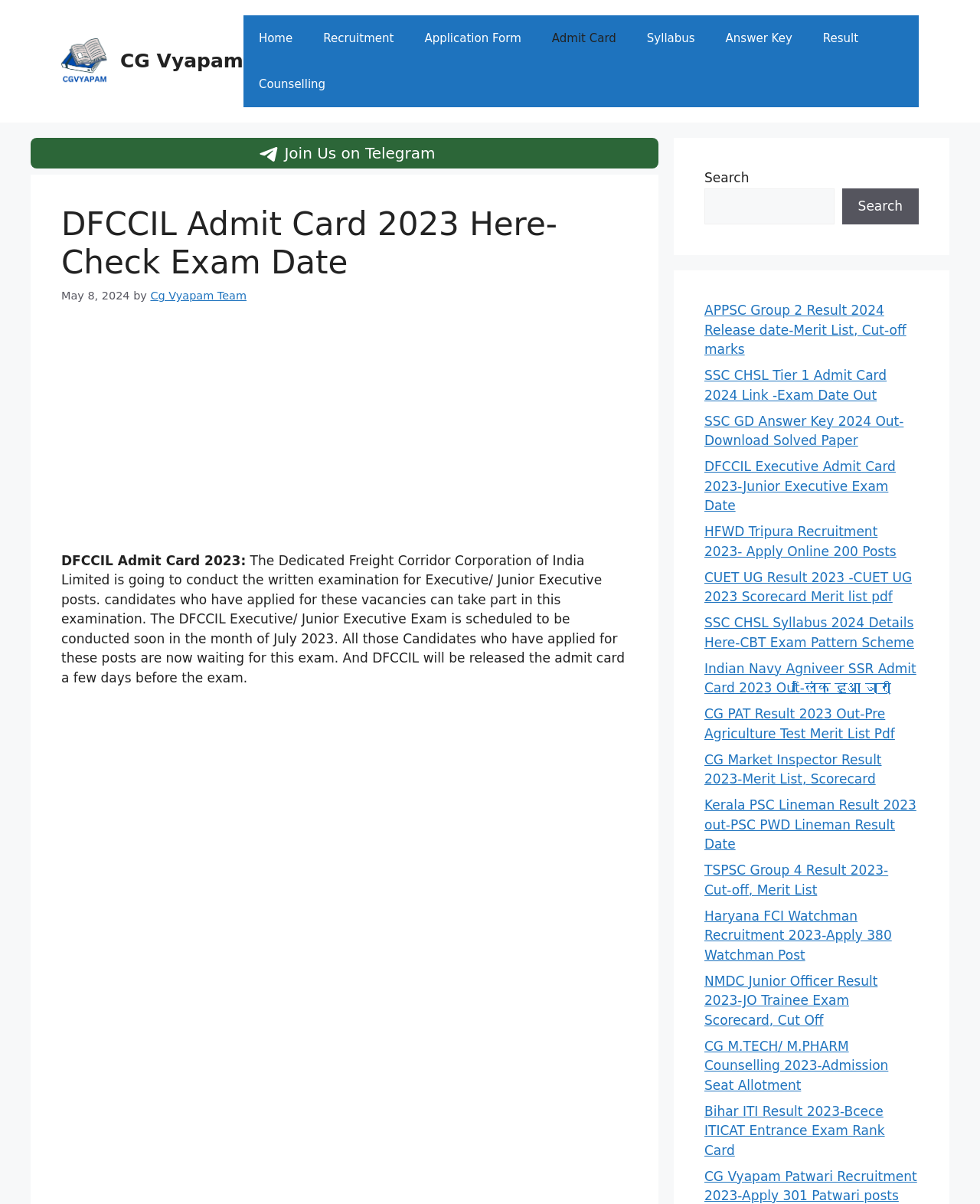Locate the bounding box coordinates of the element that needs to be clicked to carry out the instruction: "Search for something". The coordinates should be given as four float numbers ranging from 0 to 1, i.e., [left, top, right, bottom].

[0.719, 0.156, 0.851, 0.186]